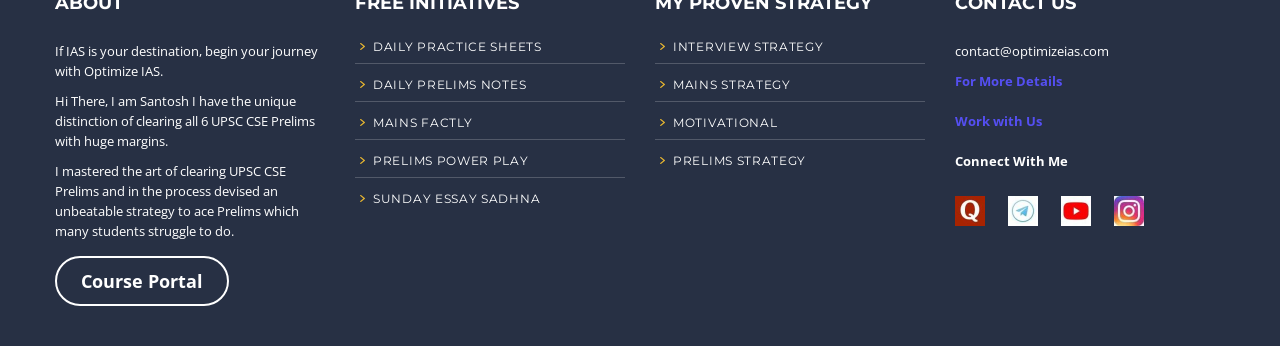Provide a thorough and detailed response to the question by examining the image: 
What is the name of the portal mentioned on the webpage?

The link element with the text 'Course Portal' suggests that the author provides a course portal where students can access resources and materials related to the UPSC CSE Prelims.